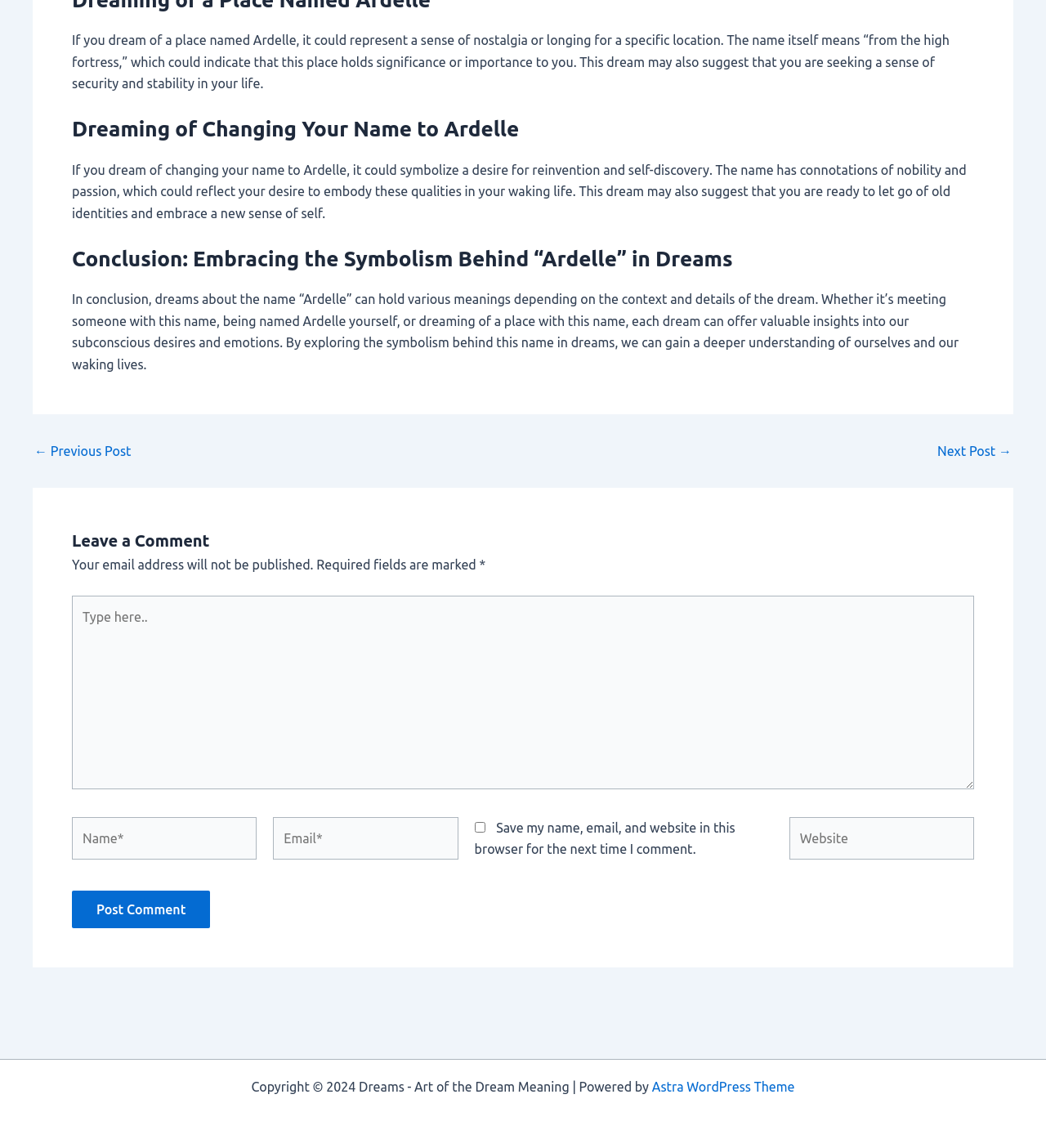How many required fields are there in the comment section?
Please analyze the image and answer the question with as much detail as possible.

There are three required fields in the comment section: 'Name*', 'Email*', and the textbox with the label 'Type here..'. These fields are marked as required because they have an asterisk symbol (*) next to them.